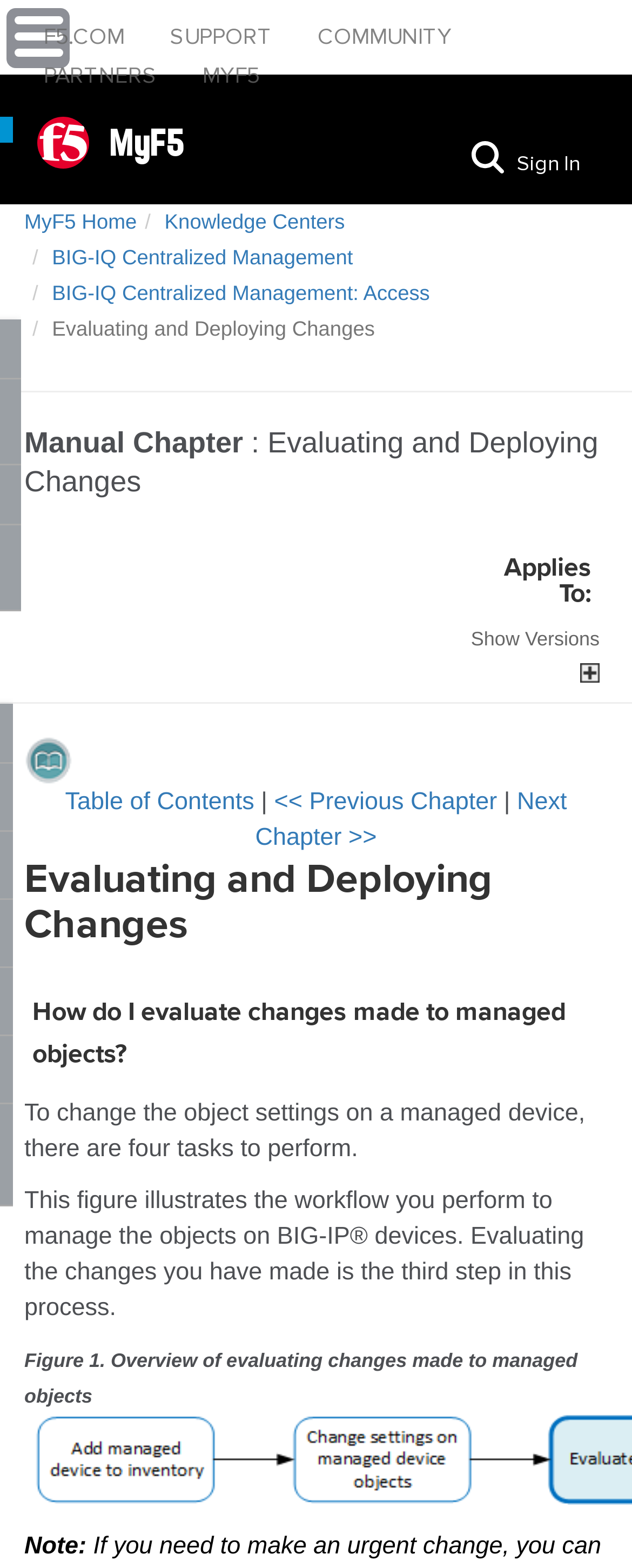Can you pinpoint the bounding box coordinates for the clickable element required for this instruction: "Go to next chapter"? The coordinates should be four float numbers between 0 and 1, i.e., [left, top, right, bottom].

[0.404, 0.503, 0.897, 0.543]